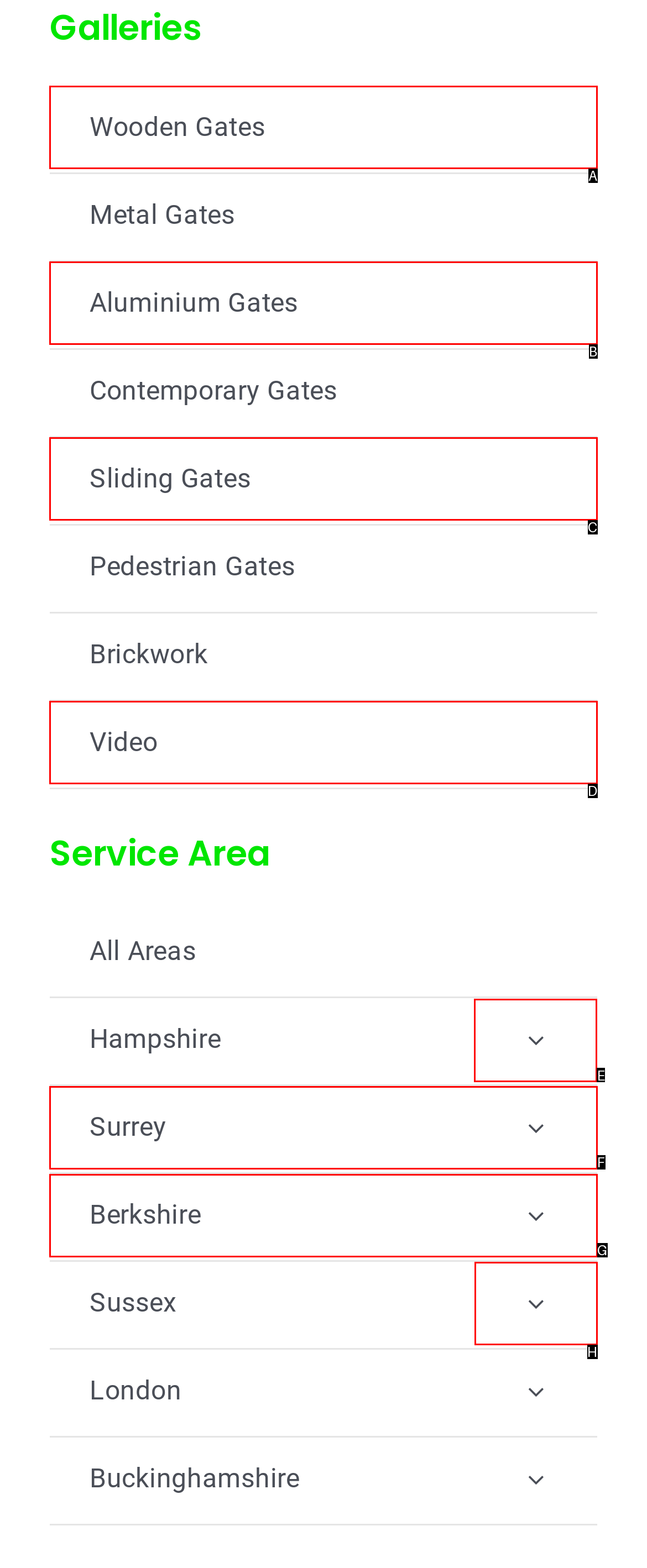Point out the option that needs to be clicked to fulfill the following instruction: Open submenu of Hampshire
Answer with the letter of the appropriate choice from the listed options.

E